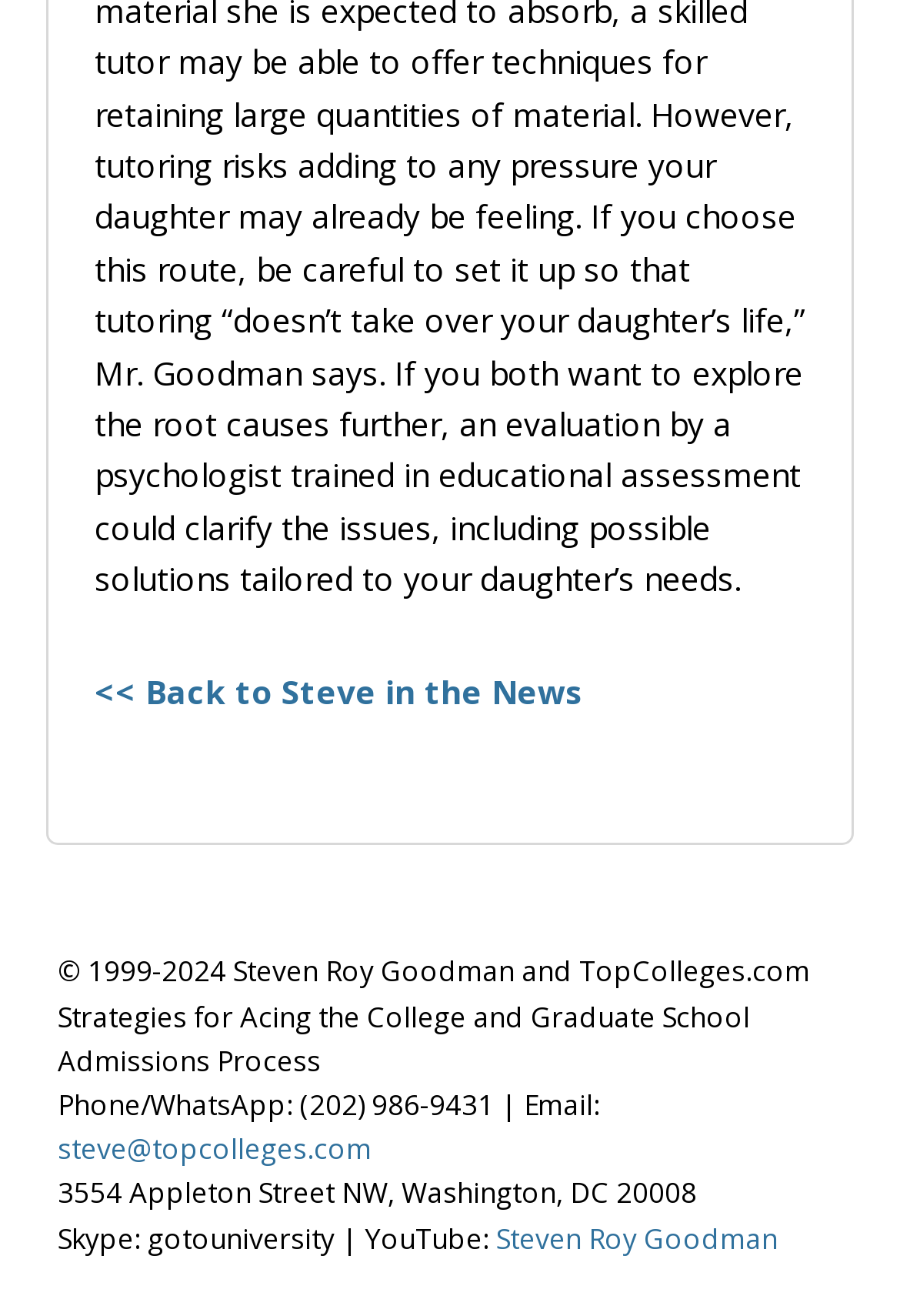Given the description of a UI element: "steve@topcolleges.com", identify the bounding box coordinates of the matching element in the webpage screenshot.

[0.064, 0.858, 0.413, 0.888]